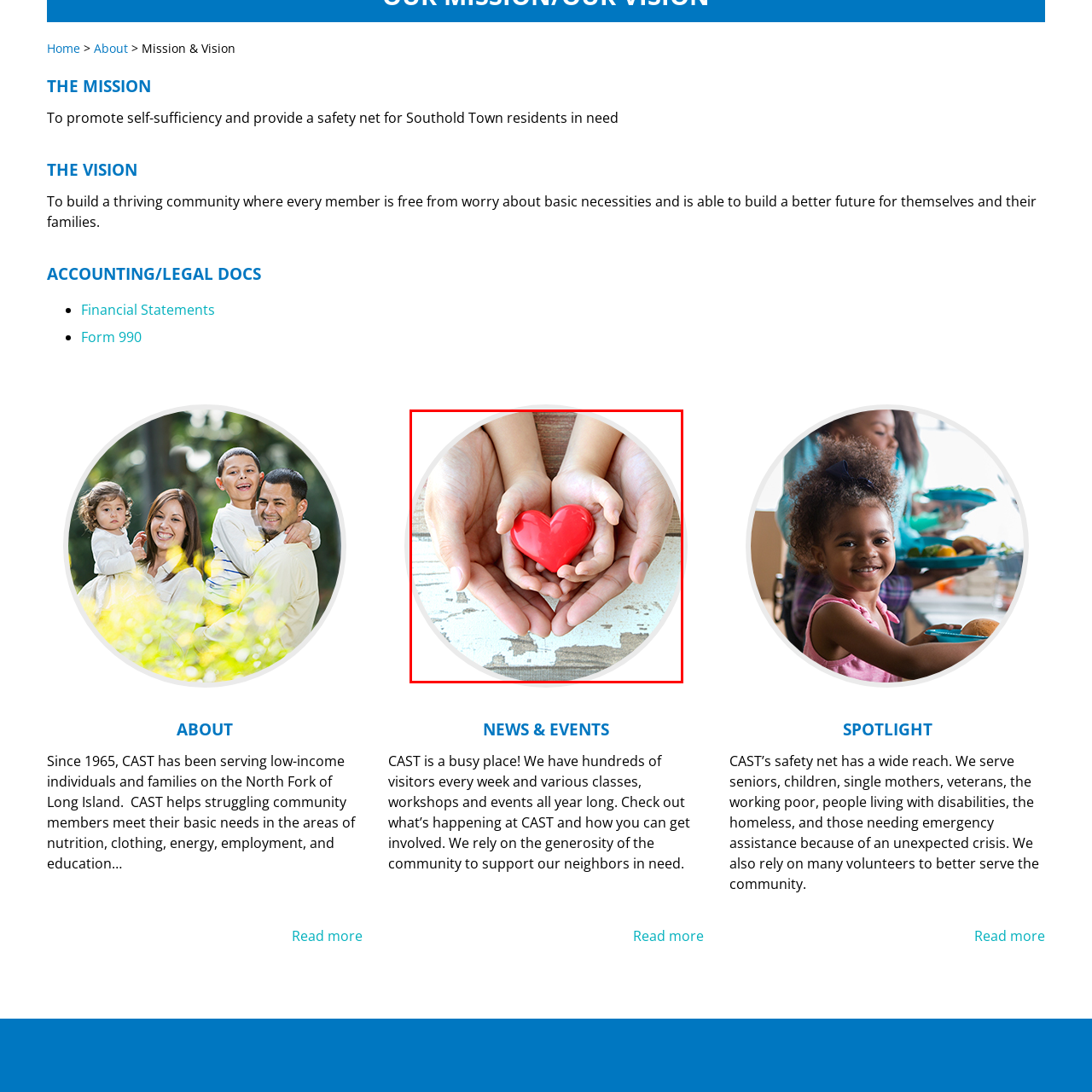What is the relationship between the hands in the image?
Inspect the image indicated by the red outline and answer the question with a single word or short phrase.

Nurturing relationship